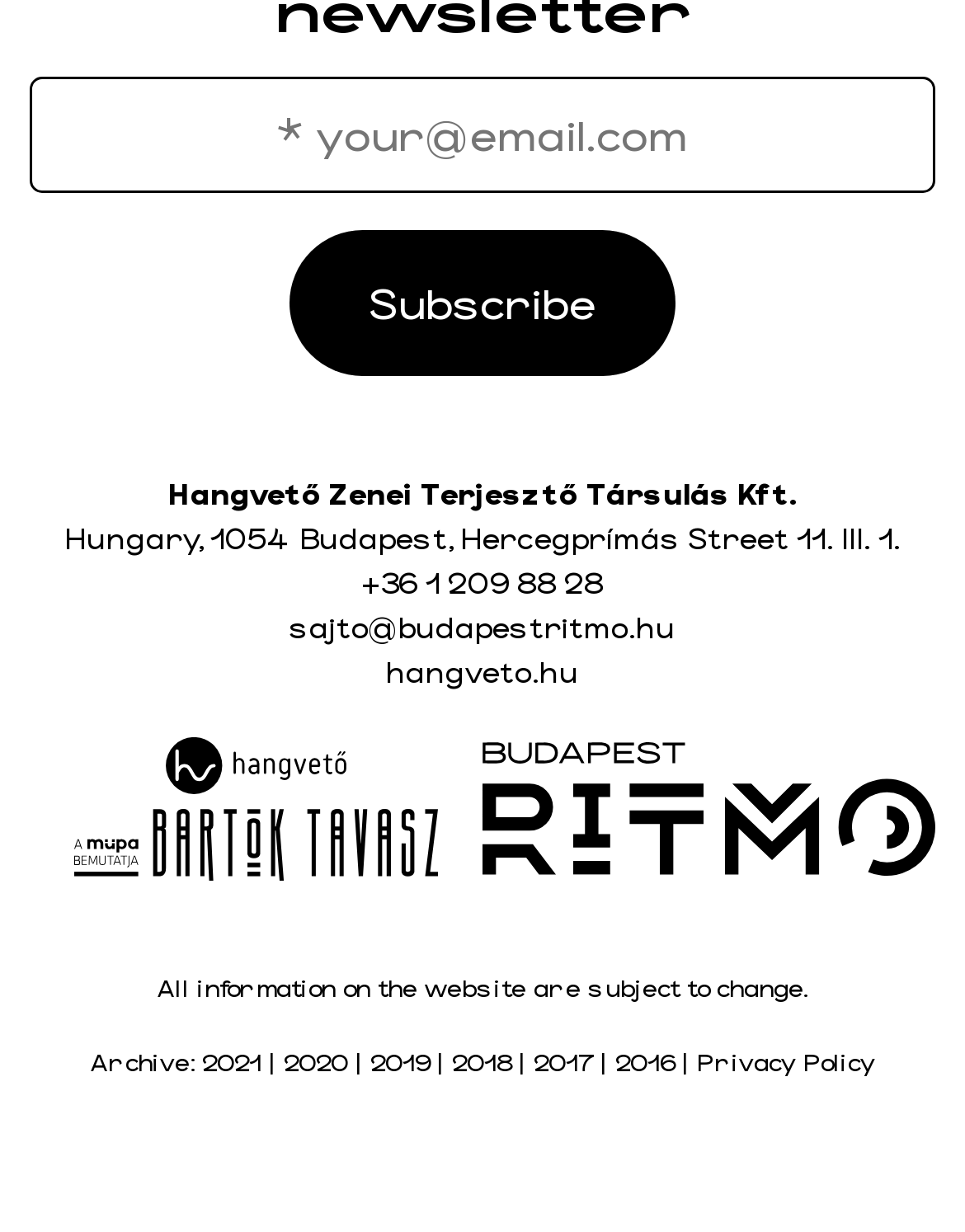Given the description of a UI element: "name="subscription_email" placeholder="* your@email.com"", identify the bounding box coordinates of the matching element in the webpage screenshot.

[0.031, 0.062, 0.969, 0.157]